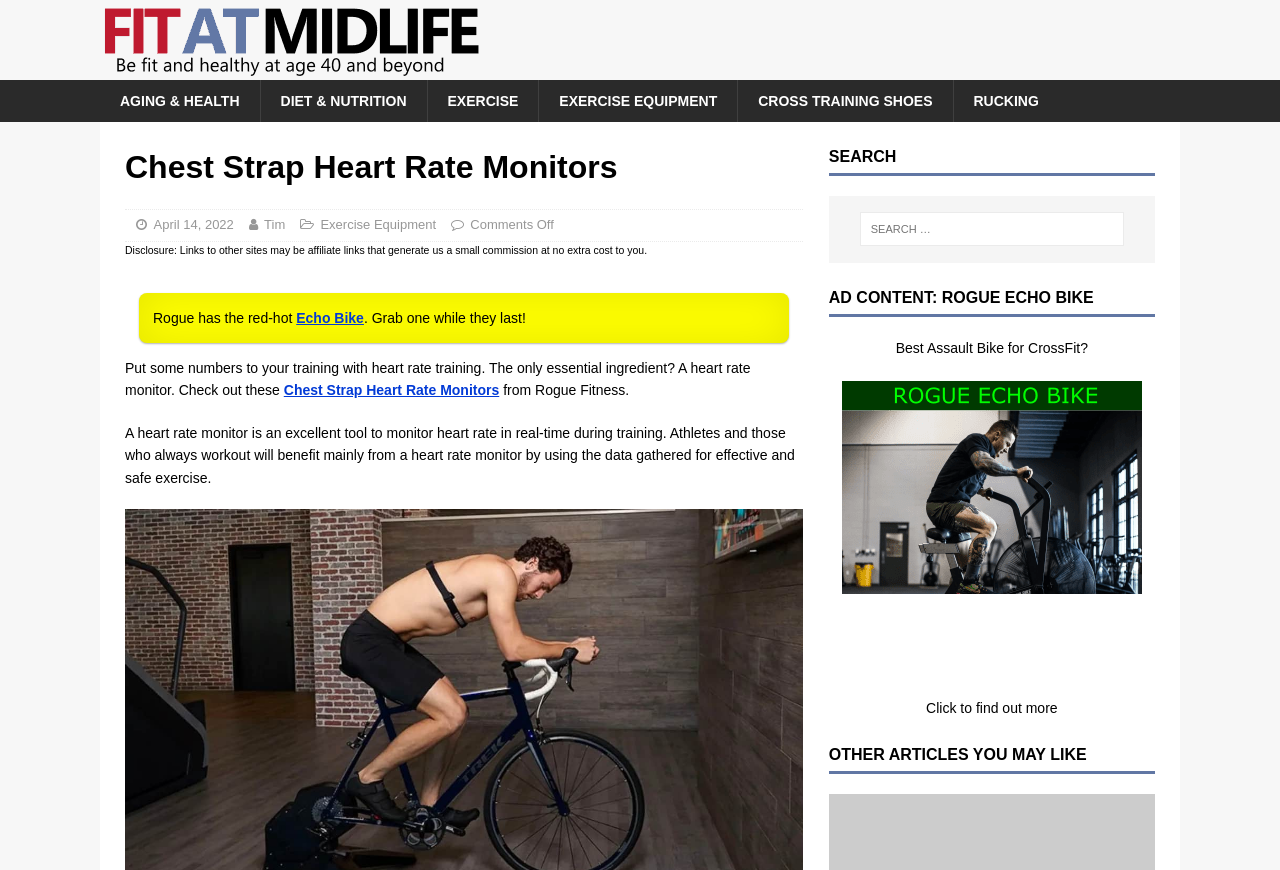What is the purpose of a heart rate monitor?
Answer the question with just one word or phrase using the image.

To monitor heart rate